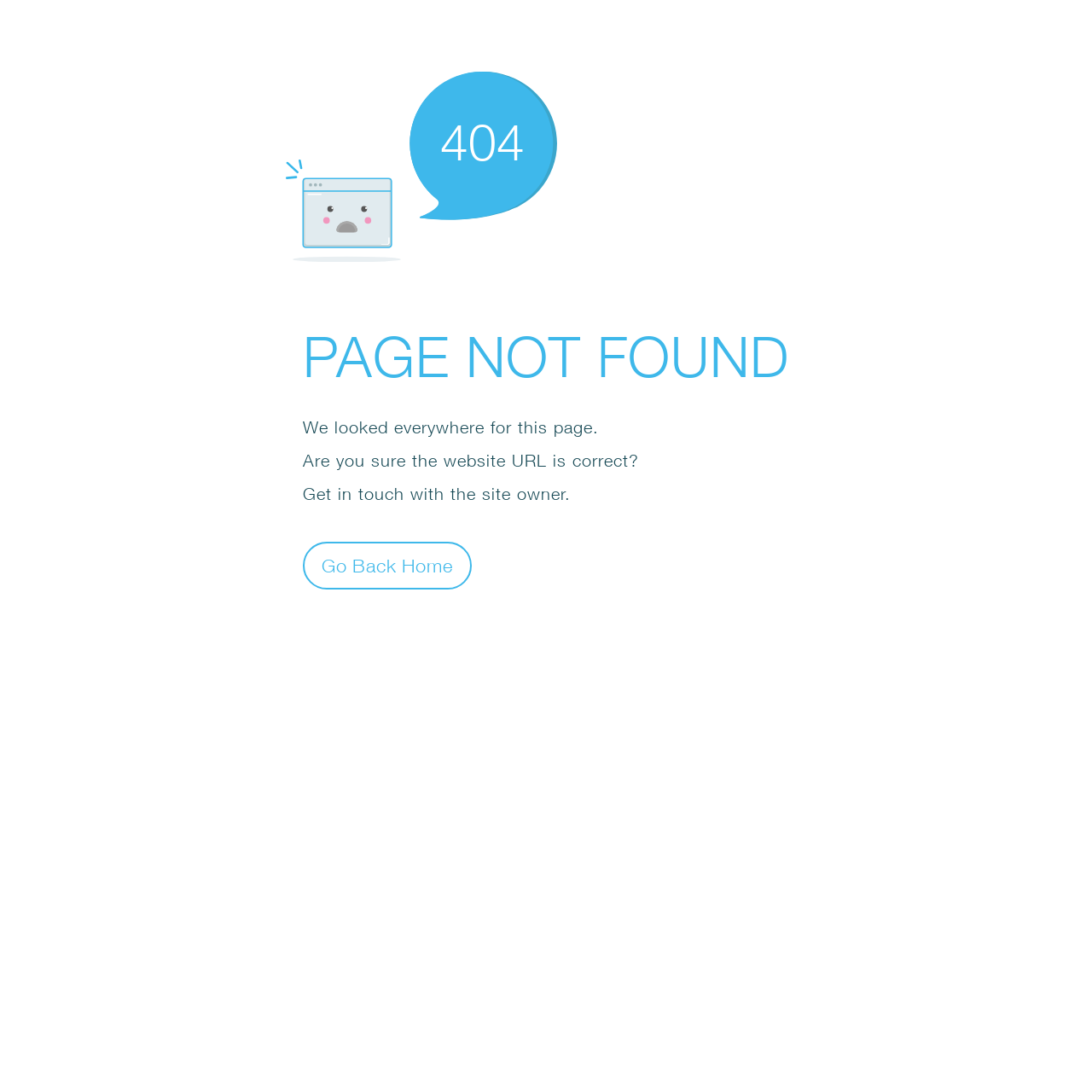Analyze the image and answer the question with as much detail as possible: 
What is the main error message on the page?

The main error message is displayed as a static text 'PAGE NOT FOUND' which is a sibling of other static text elements, indicating that the page was not found.